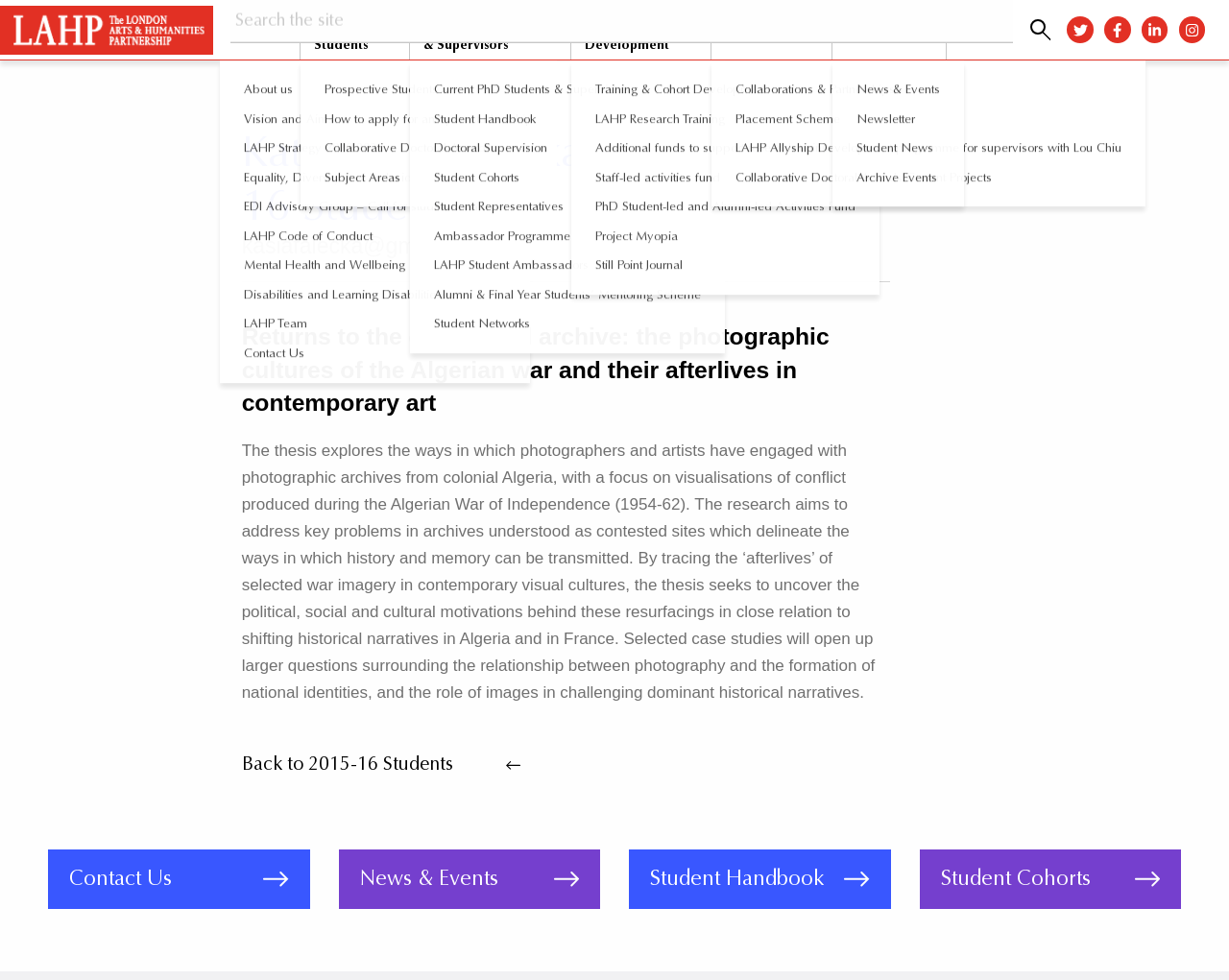How many links are there in the 'About us' section?
Please answer the question with a detailed response using the information from the screenshot.

The 'About us' section can be found by looking at the link elements with y1 coordinates between 0.112 and 0.216. There are 6 link elements in this section.